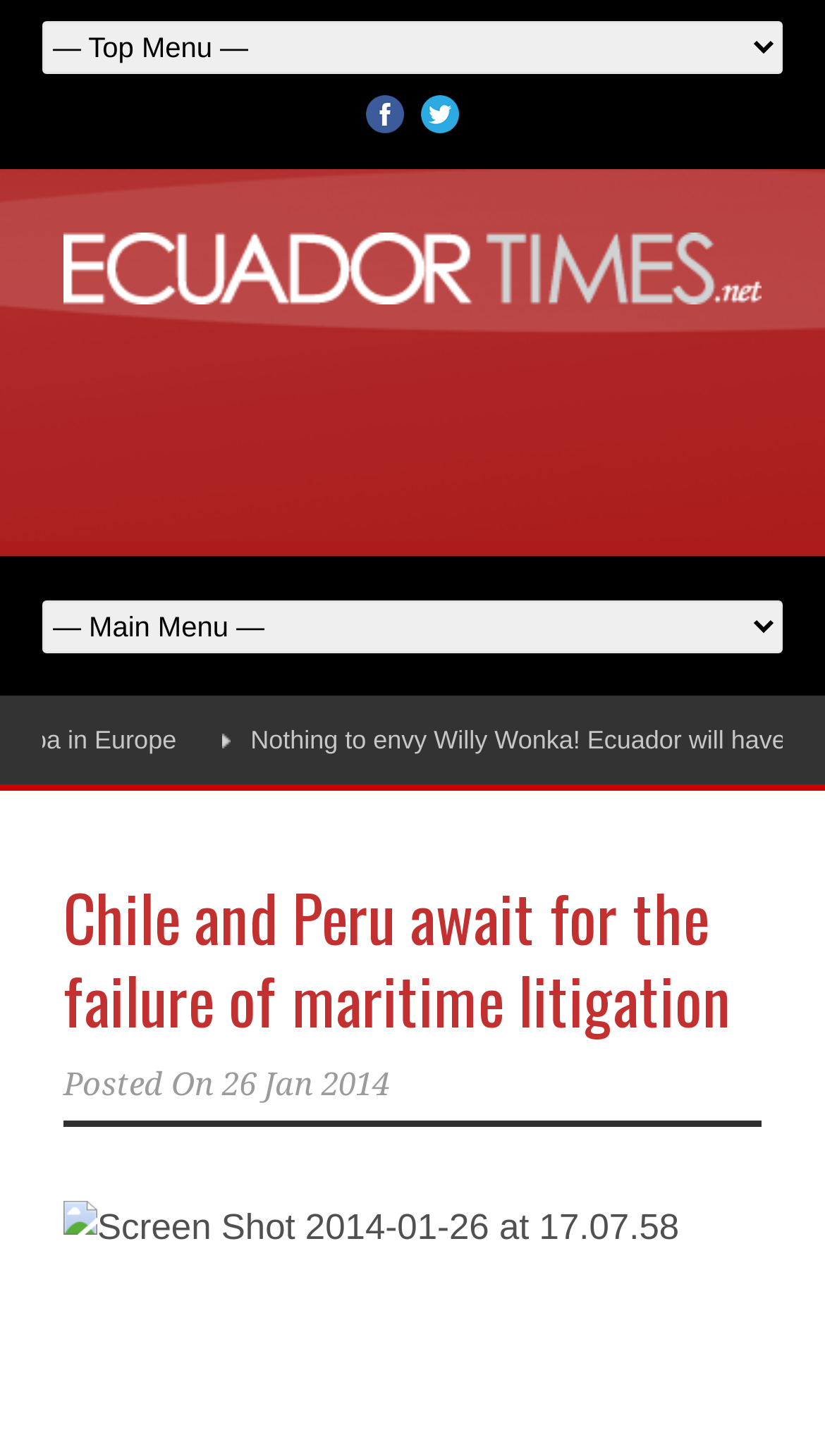Identify and extract the heading text of the webpage.

Chile and Peru await for the failure of maritime litigation